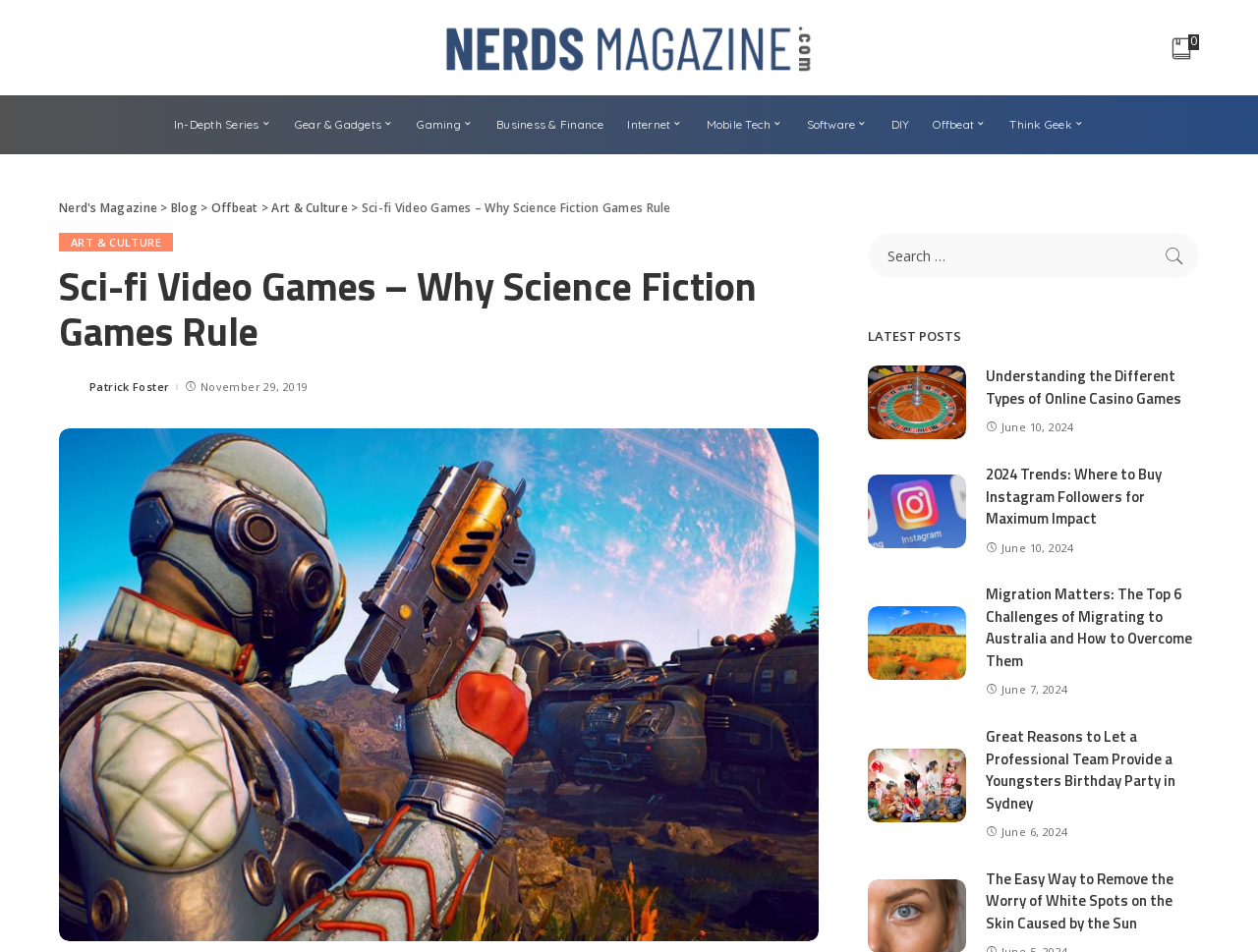Detail the features and information presented on the webpage.

The webpage is about Nerd's Magazine, a sci-fi focused online publication. At the top, there is a navigation menu with links to various categories such as In-Depth Series, Gear & Gadgets, Gaming, and more. Below the navigation menu, there is a header section with a link to the magazine's homepage and a search bar.

The main content of the page is a blog post titled "Sci-fi Video Games – Why Science Fiction Games Rule" with a heading and a brief description. The post is written by Patrick Foster and was published on November 29, 2019.

Below the blog post, there is a section titled "LATEST POSTS" that features a list of recent articles. Each article is represented by a link with a brief description, an image, and a publication date. The articles cover a range of topics, including online casino games, Instagram followers, migrating to Australia, and more.

There are a total of 5 articles listed in the "LATEST POSTS" section, each with a unique image and publication date. The images are varied, featuring a roulette wheel, a desert landscape, a group of children playing, and more. The publication dates range from June 6, 2024, to June 10, 2024.